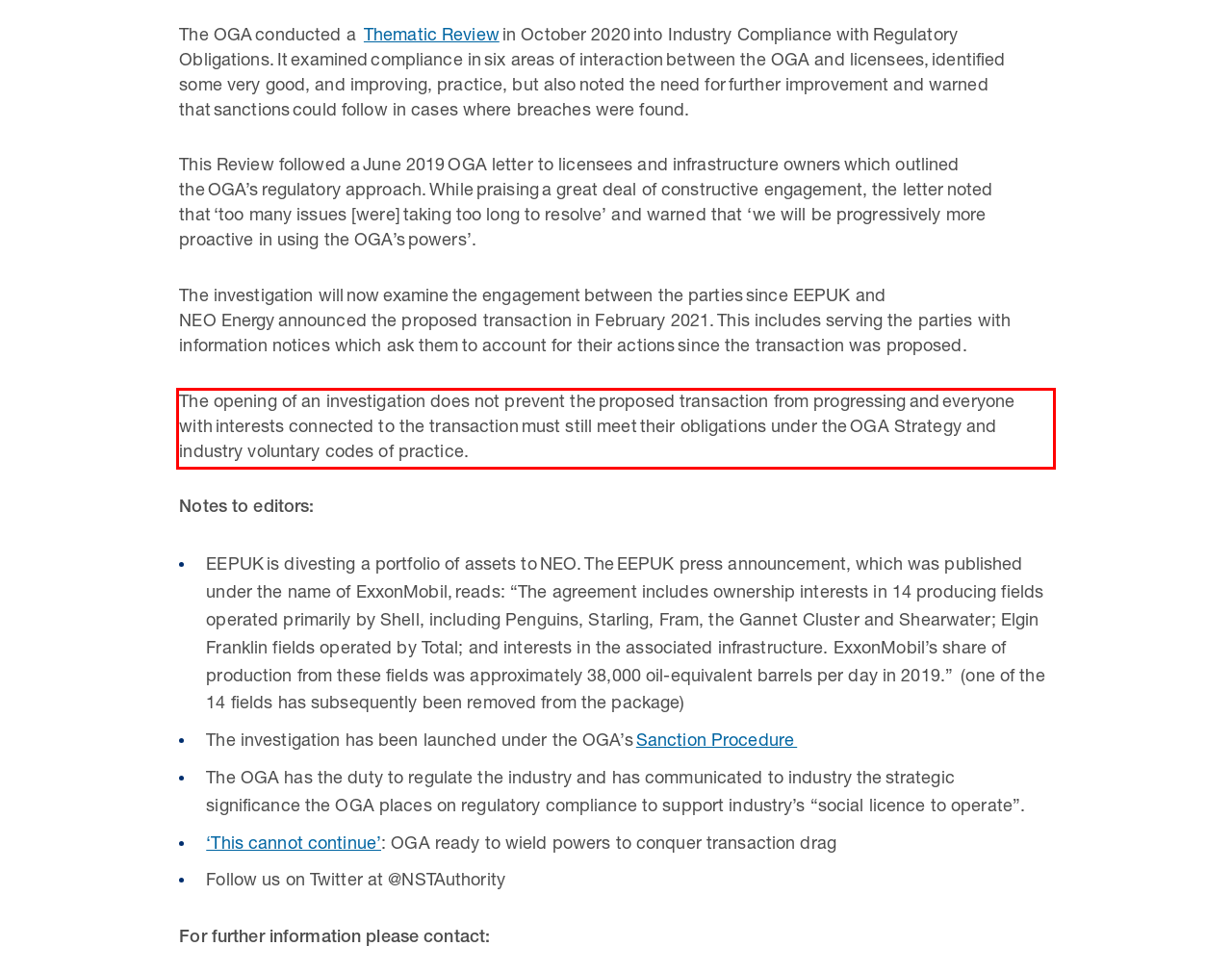You have a screenshot with a red rectangle around a UI element. Recognize and extract the text within this red bounding box using OCR.

The opening of an investigation does not prevent the proposed transaction from progressing and everyone with interests connected to the transaction must still meet their obligations under the OGA Strategy and industry voluntary codes of practice.